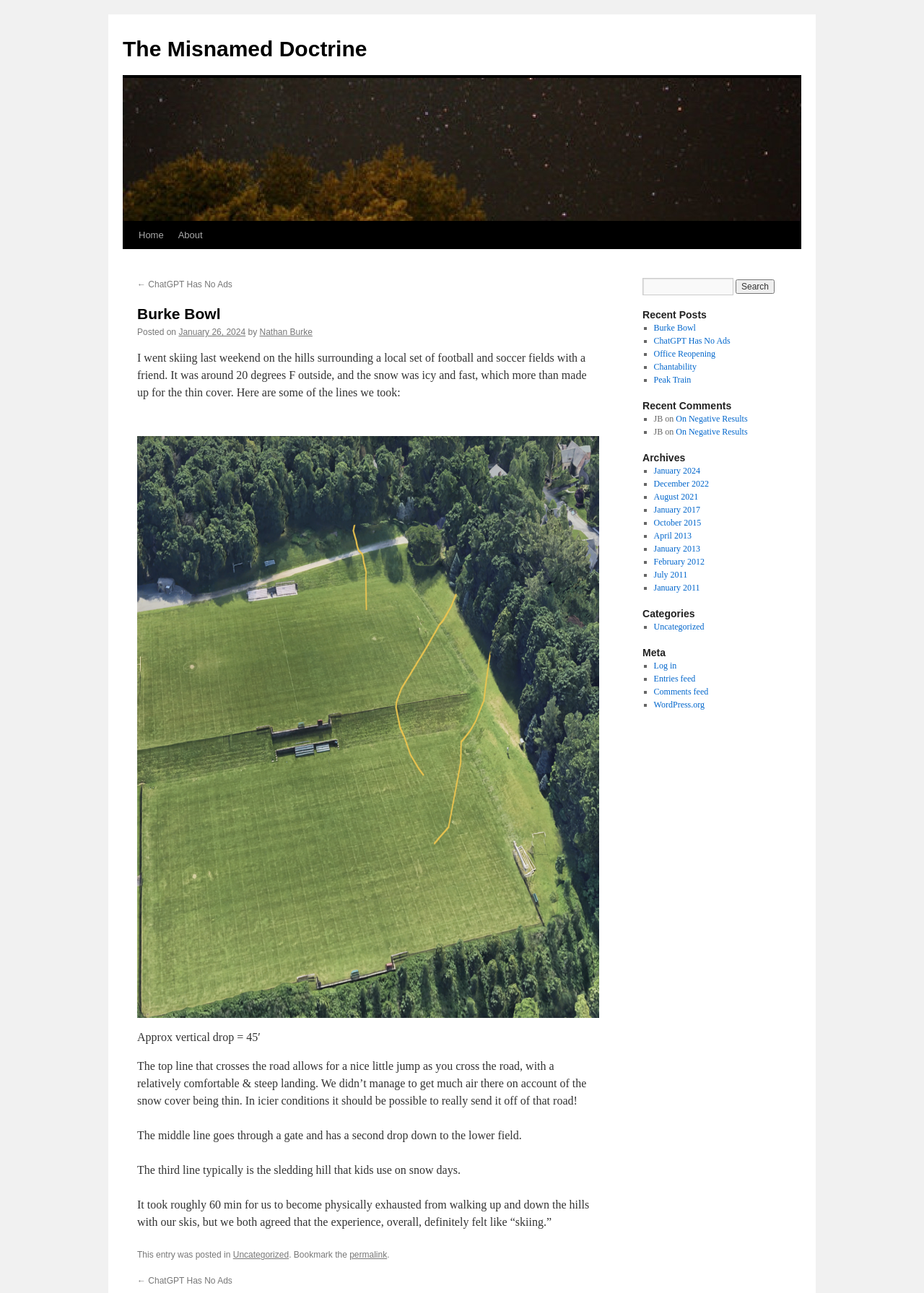Locate the bounding box coordinates of the region to be clicked to comply with the following instruction: "View the recent comments". The coordinates must be four float numbers between 0 and 1, in the form [left, top, right, bottom].

[0.695, 0.309, 0.852, 0.319]